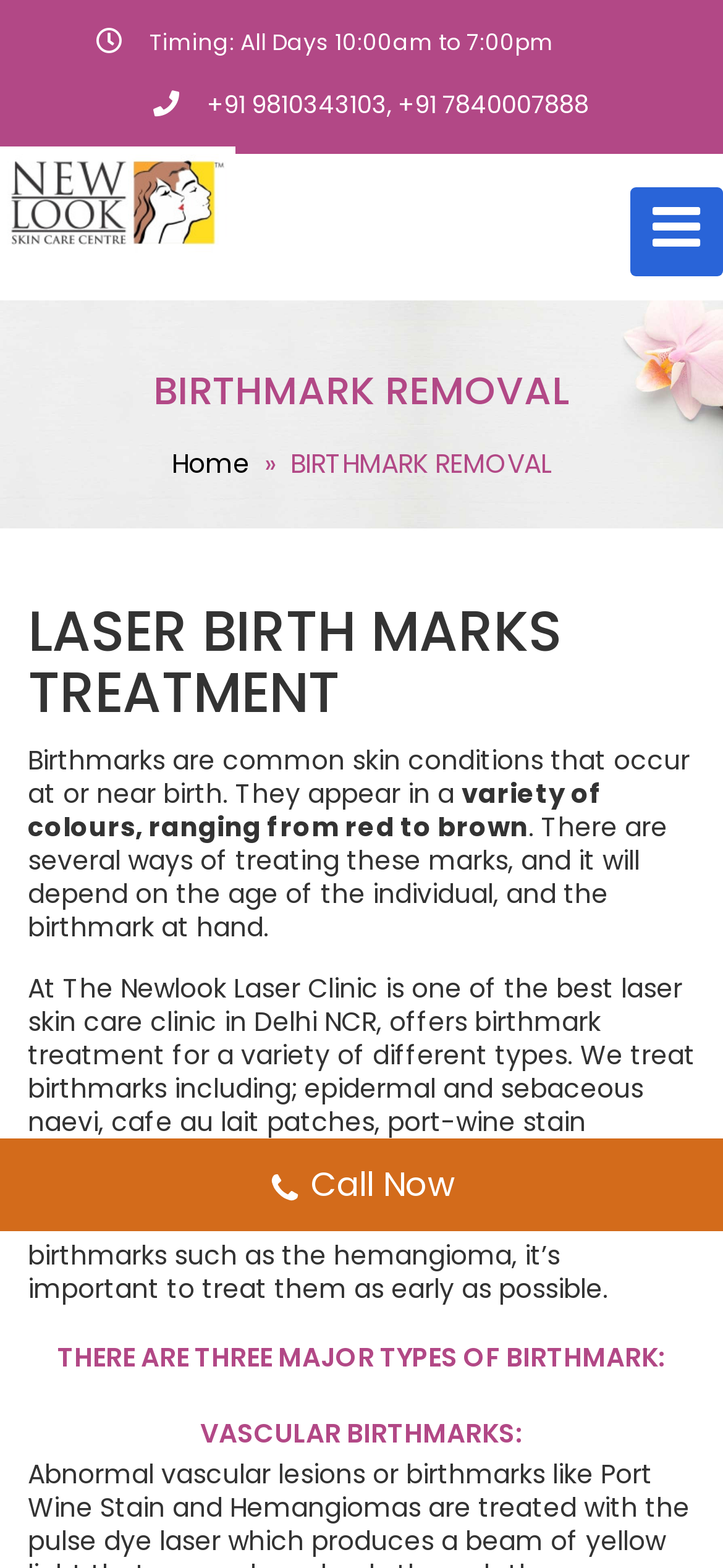How many major types of birthmarks are there?
Analyze the image and provide a thorough answer to the question.

I found the information by looking at the heading element with the text 'THERE ARE THREE MAJOR TYPES OF BIRTHMARK:' which is located in the middle of the page.